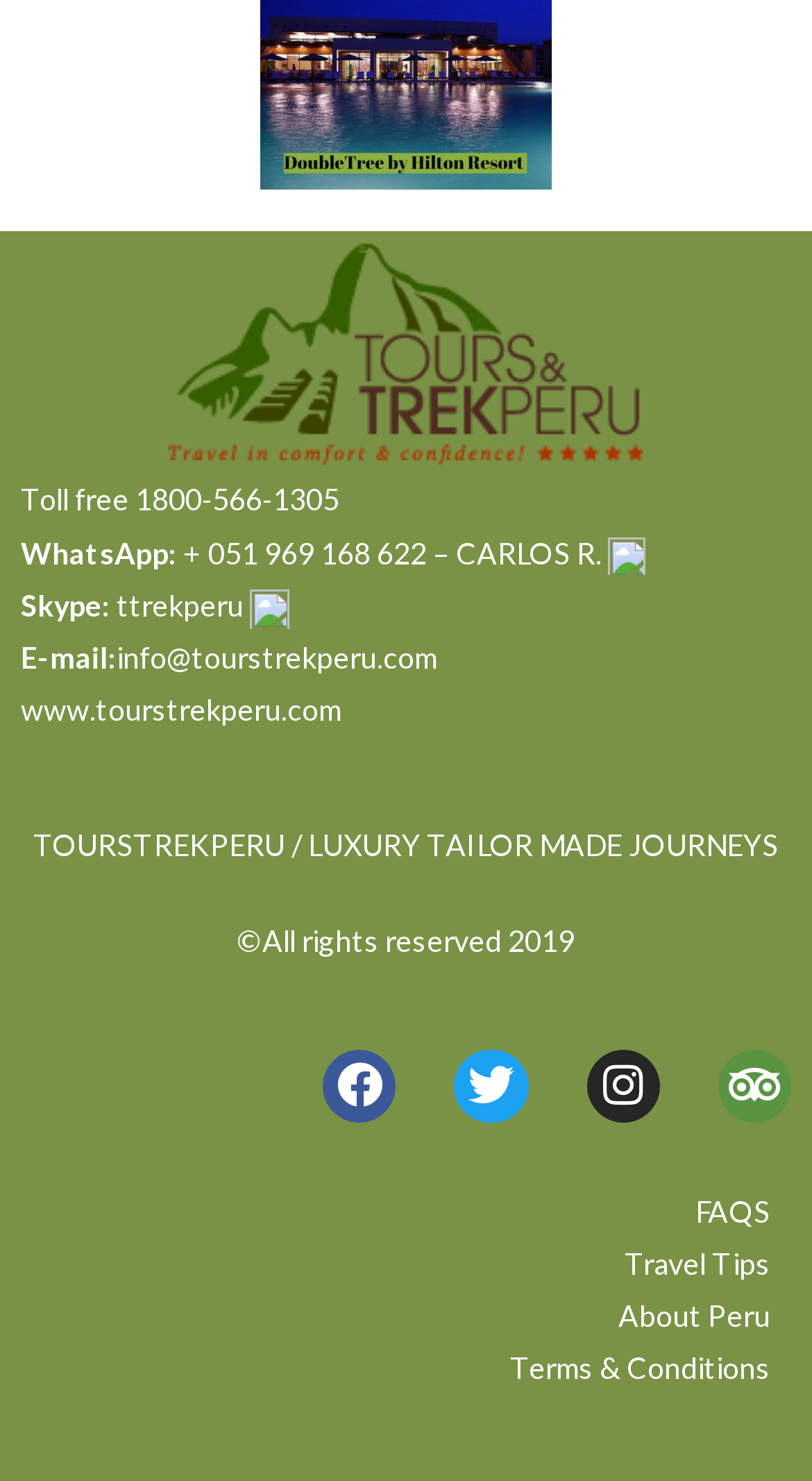What is the name of the company?
Can you offer a detailed and complete answer to this question?

I found the name of the company by looking at the top section of the webpage, where it says 'TOURSTREKPERU / LUXURY TAILOR MADE JOURNEYS'.